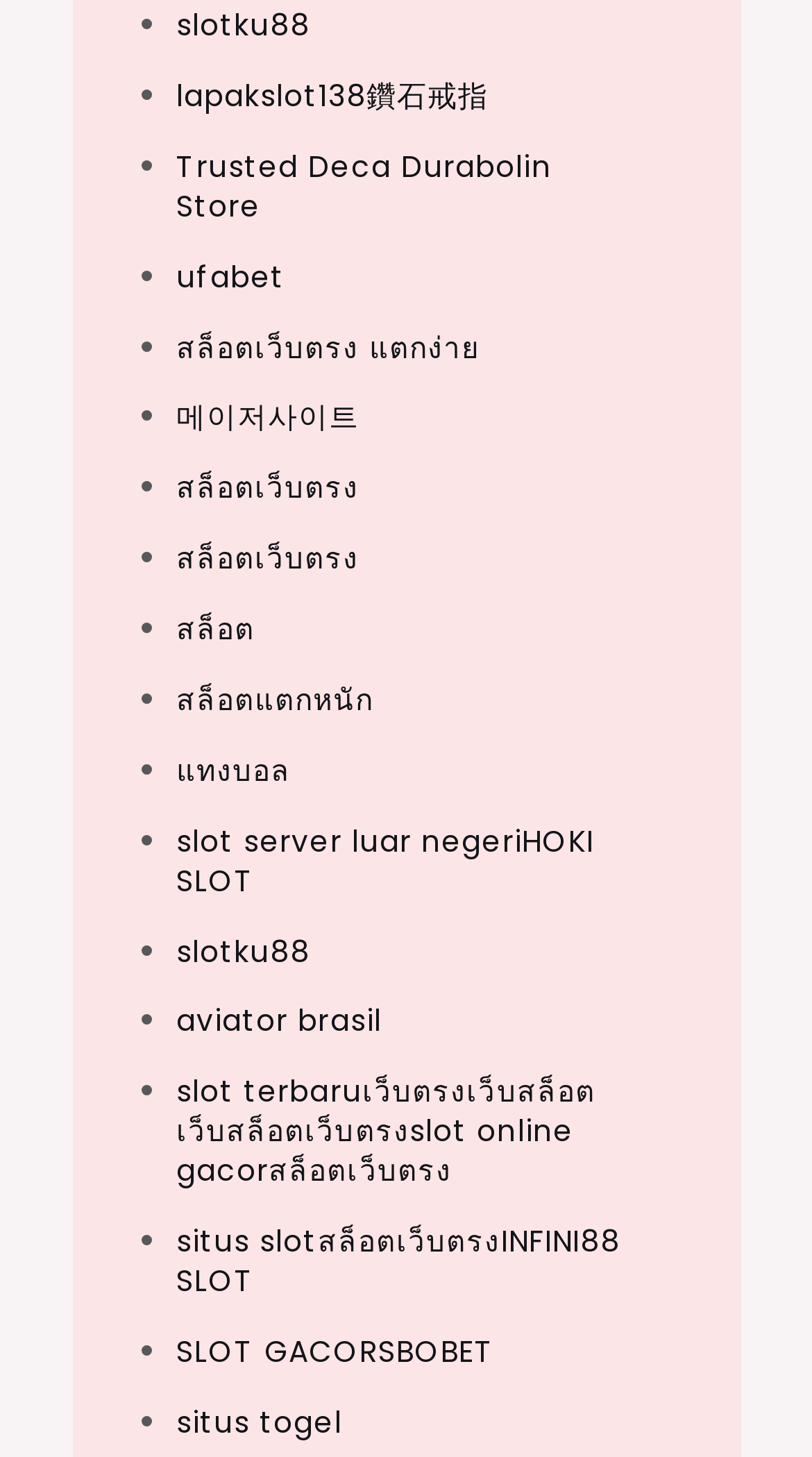Based on the image, please elaborate on the answer to the following question:
What is the last link on the webpage?

The last link on the webpage is 'situs togel' which is located at the bottom of the webpage with a bounding box coordinate of [0.217, 0.961, 0.421, 0.99].